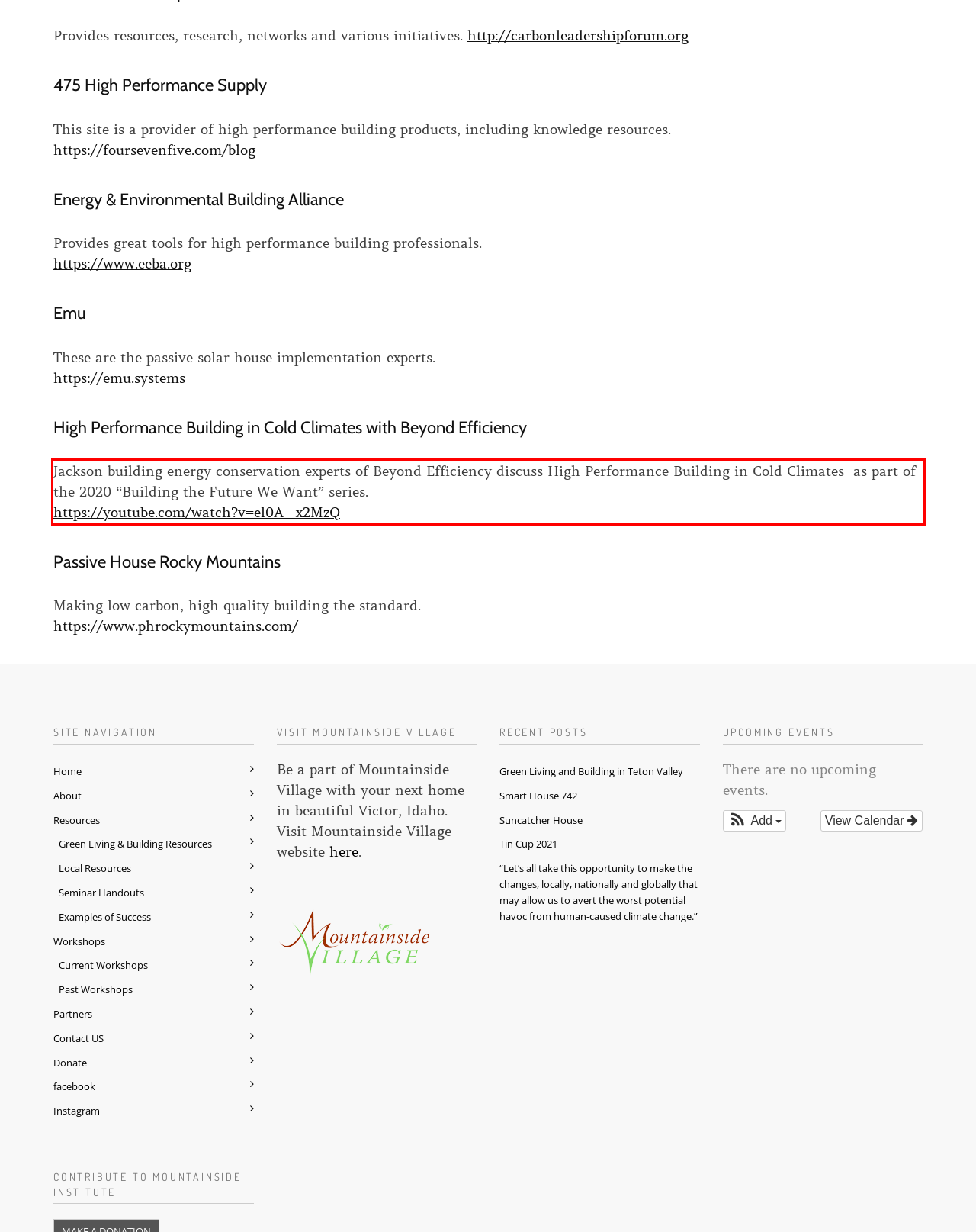Analyze the screenshot of the webpage and extract the text from the UI element that is inside the red bounding box.

Jackson building energy conservation experts of Beyond Efficiency discuss High Performance Building in Cold Climates as part of the 2020 “Building the Future We Want” series. https://youtube.com/watch?v=el0A-_x2MzQ